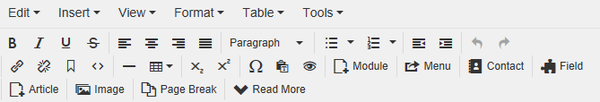Respond with a single word or phrase to the following question:
What type of lists can be created using the toolbar?

Ordered and unordered lists